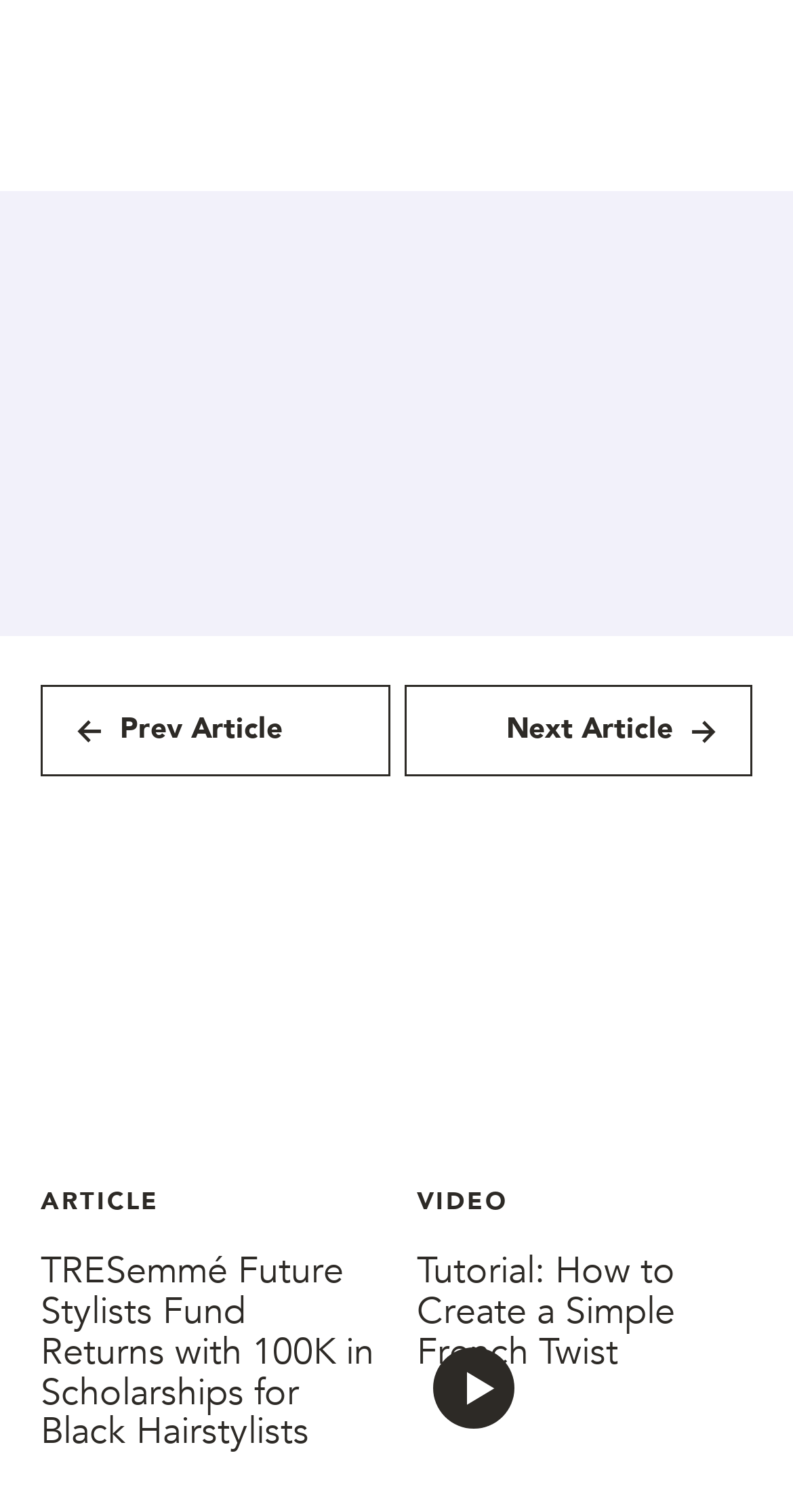Please pinpoint the bounding box coordinates for the region I should click to adhere to this instruction: "Subscribe to the newsletter".

[0.051, 0.524, 0.479, 0.583]